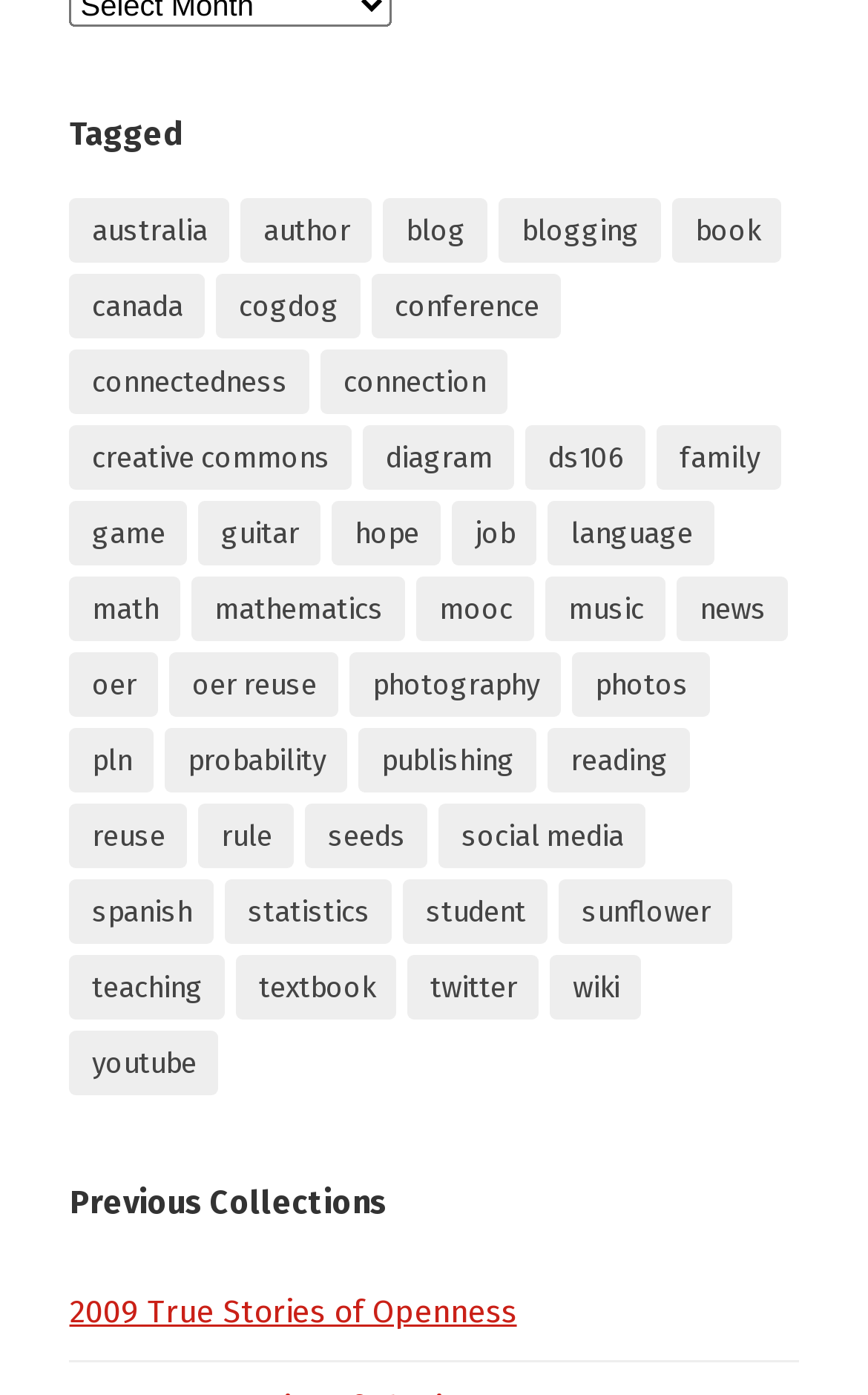Determine the bounding box coordinates of the section I need to click to execute the following instruction: "Explore the 'music' category". Provide the coordinates as four float numbers between 0 and 1, i.e., [left, top, right, bottom].

[0.629, 0.414, 0.767, 0.46]